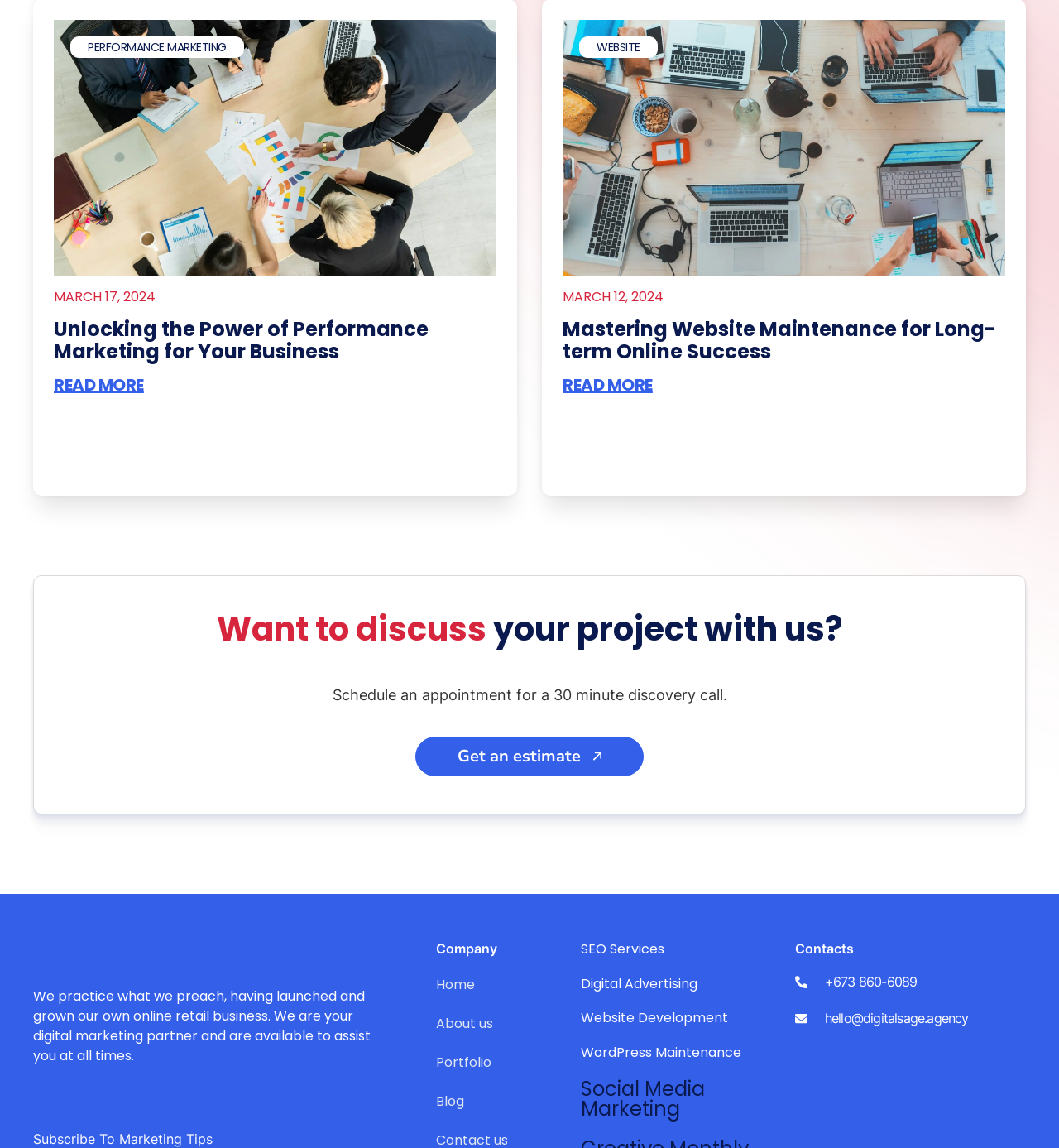Please specify the coordinates of the bounding box for the element that should be clicked to carry out this instruction: "Schedule an appointment for a 30 minute discovery call". The coordinates must be four float numbers between 0 and 1, formatted as [left, top, right, bottom].

[0.392, 0.642, 0.608, 0.676]